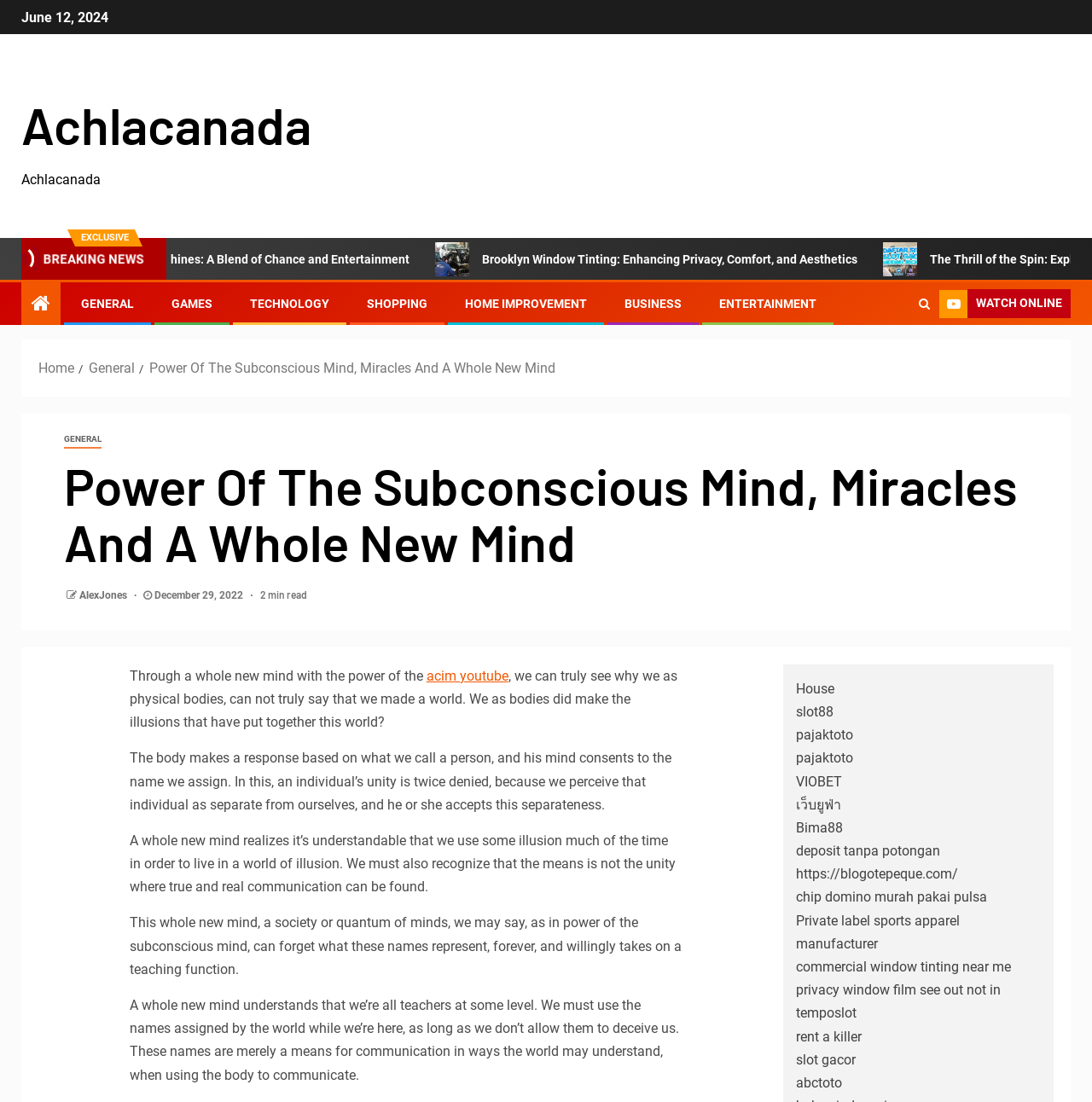What is the category of the link 'Brooklyn Window Tinting: Enhancing Privacy, Comfort, and Aesthetics'?
Use the information from the screenshot to give a comprehensive response to the question.

The link 'Brooklyn Window Tinting: Enhancing Privacy, Comfort, and Aesthetics' is categorized under 'HOME IMPROVEMENT' as it relates to window tinting services for homes.